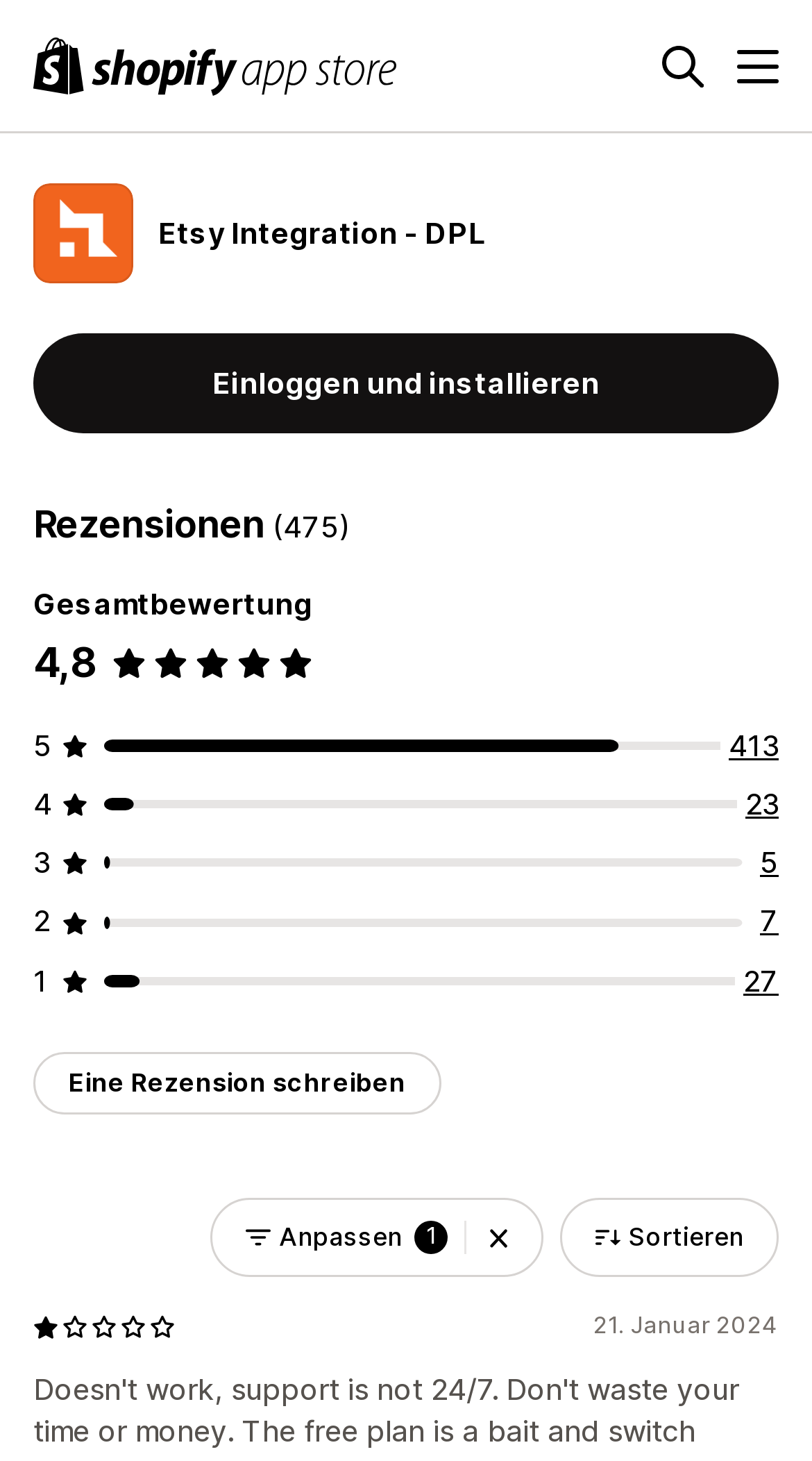Using the element description provided, determine the bounding box coordinates in the format (top-left x, top-left y, bottom-right x, bottom-right y). Ensure that all values are floating point numbers between 0 and 1. Element description: 23

[0.918, 0.537, 0.959, 0.562]